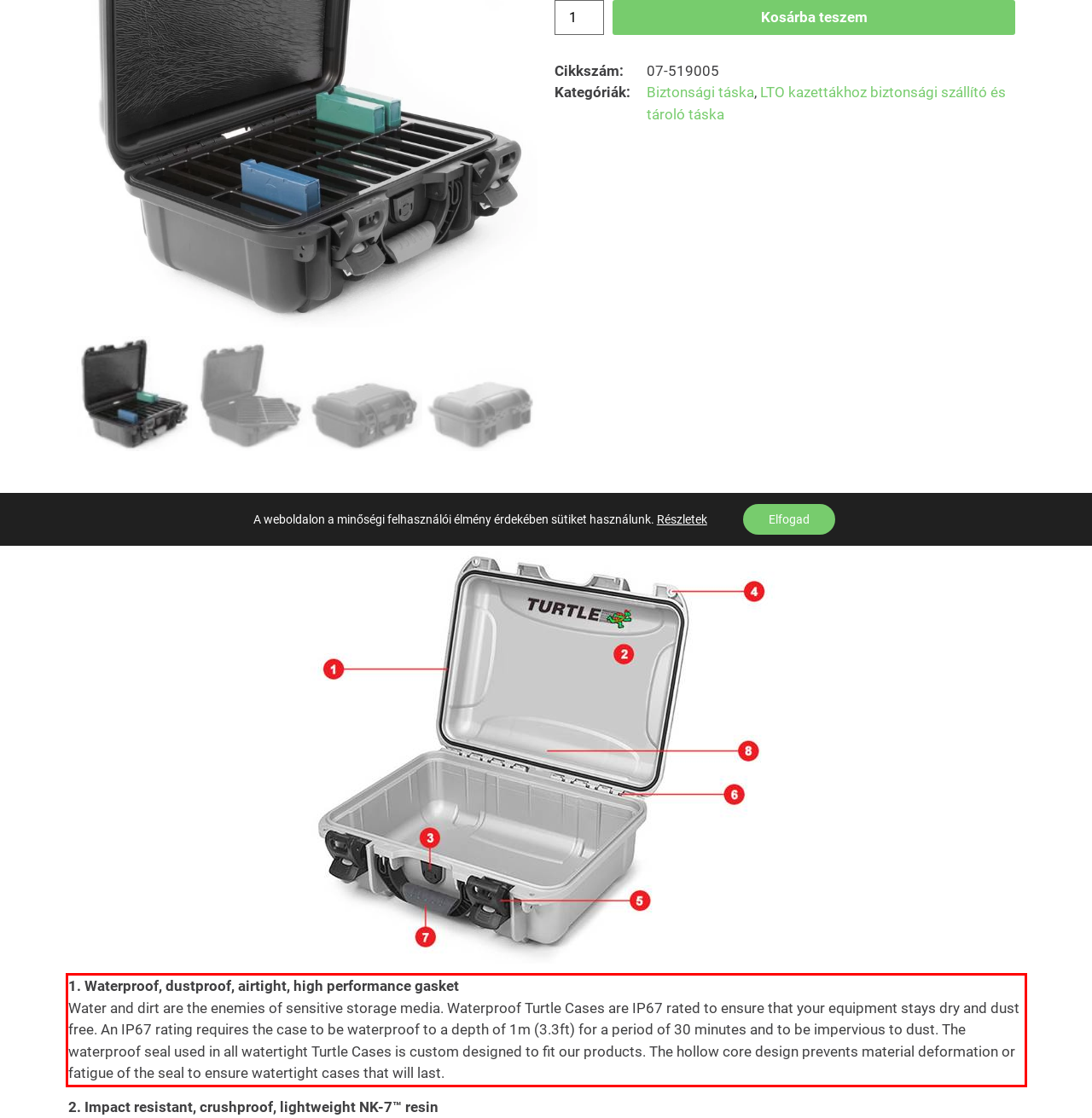From the given screenshot of a webpage, identify the red bounding box and extract the text content within it.

1. Waterproof, dustproof, airtight, high performance gasket Water and dirt are the enemies of sensitive storage media. Waterproof Turtle Cases are IP67 rated to ensure that your equipment stays dry and dust free. An IP67 rating requires the case to be waterproof to a depth of 1m (3.3ft) for a period of 30 minutes and to be impervious to dust. The waterproof seal used in all watertight Turtle Cases is custom designed to fit our products. The hollow core design prevents material deformation or fatigue of the seal to ensure watertight cases that will last.